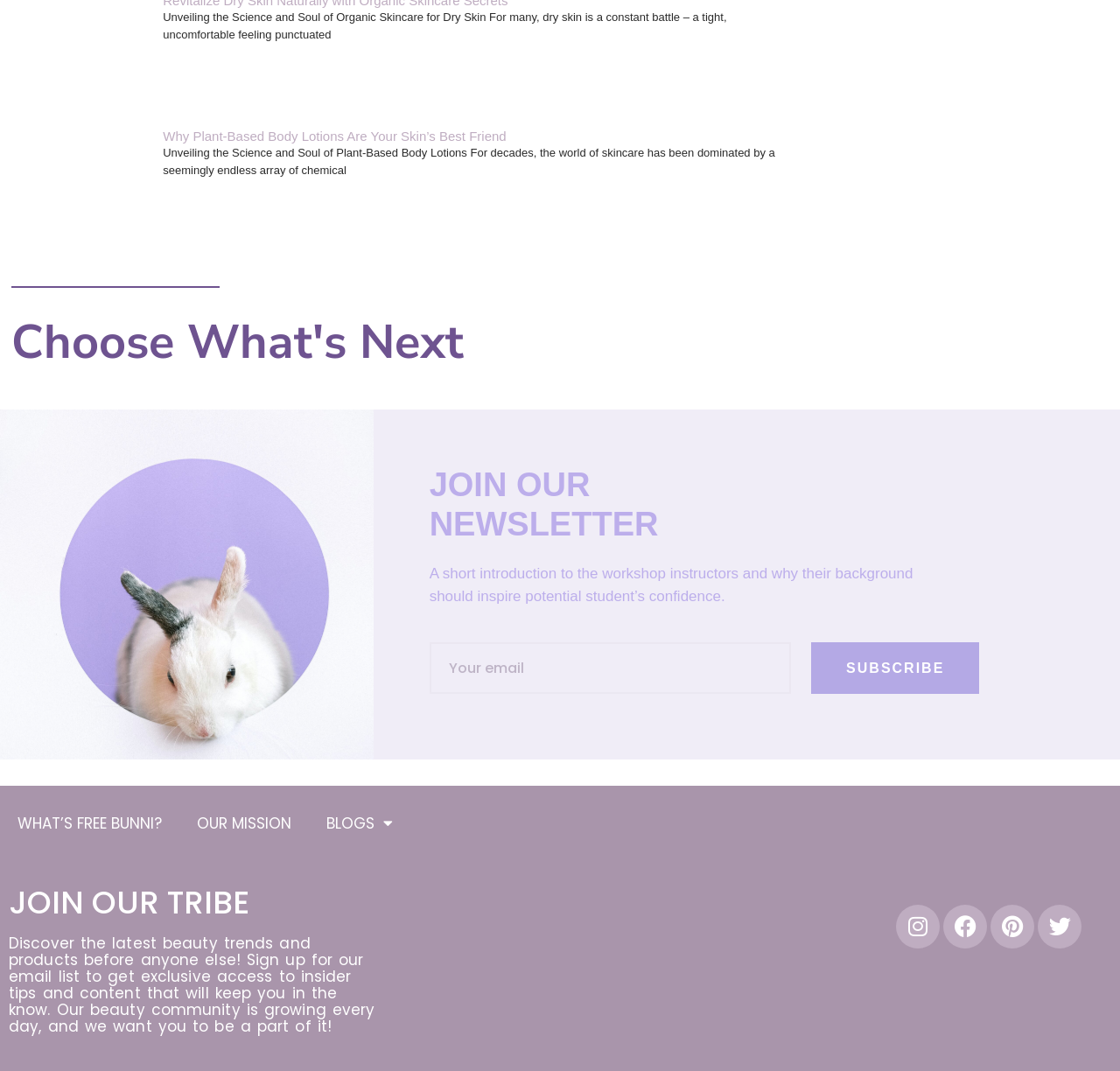Predict the bounding box coordinates of the area that should be clicked to accomplish the following instruction: "Click on the 'Fees Structure' link". The bounding box coordinates should consist of four float numbers between 0 and 1, i.e., [left, top, right, bottom].

None